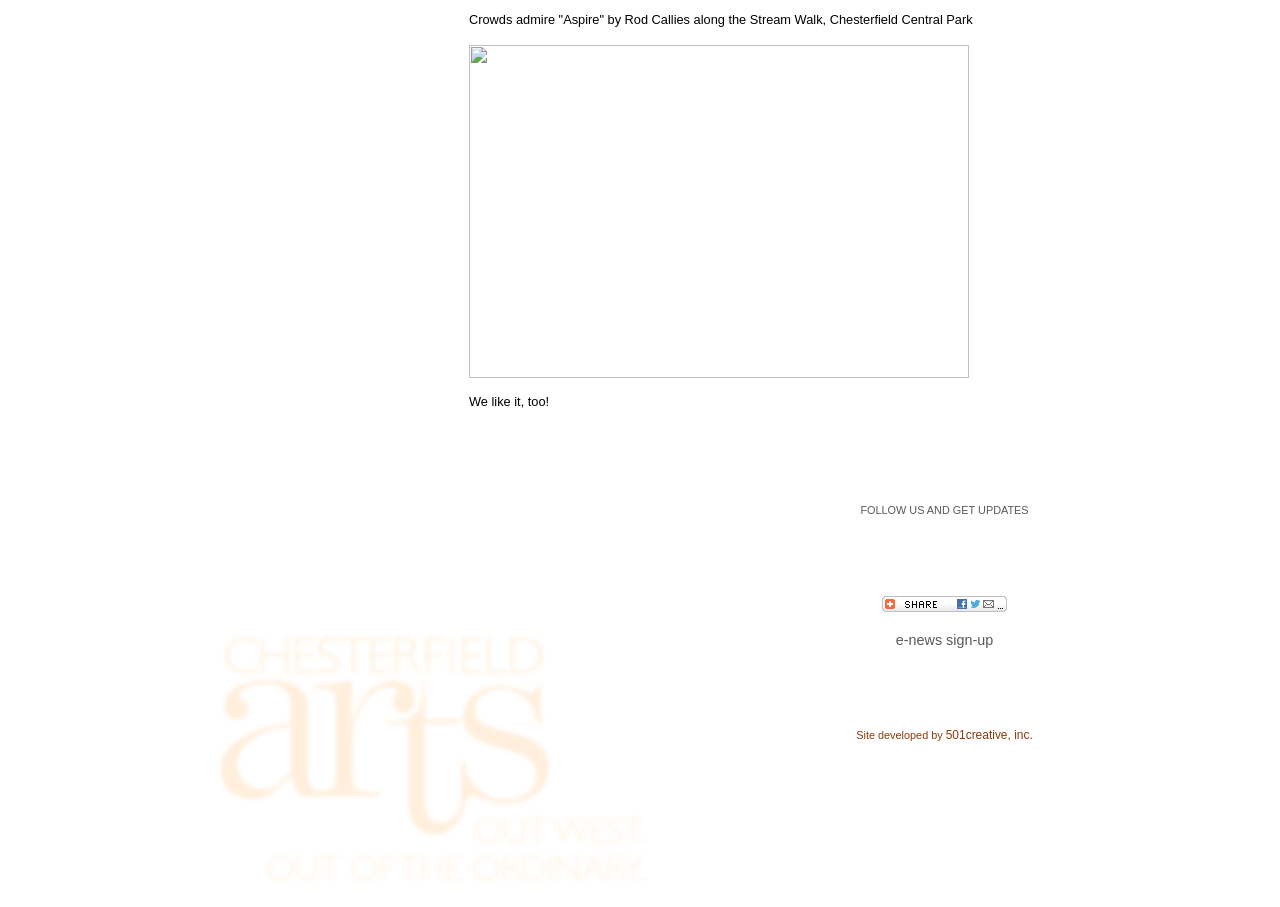What is the name of the park mentioned?
With the help of the image, please provide a detailed response to the question.

The answer can be found in the first StaticText element, which describes a scene where crowds admire 'Aspire' by Rod Callies along the Stream Walk, Chesterfield Central Park.